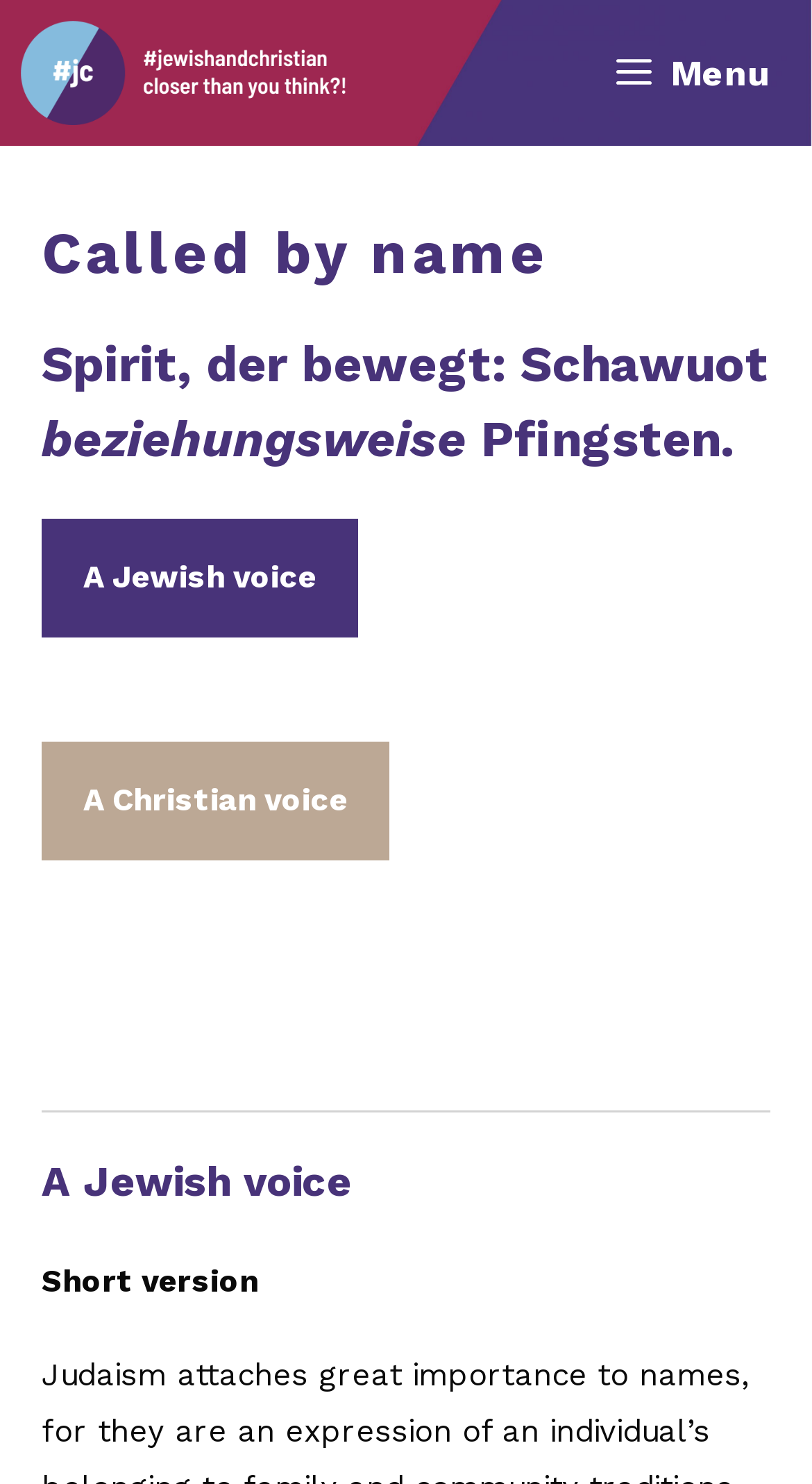Please provide a short answer using a single word or phrase for the question:
What is the title of the second heading?

Spirit, der bewegt: Schawuot beziehungsweise Pfingsten.